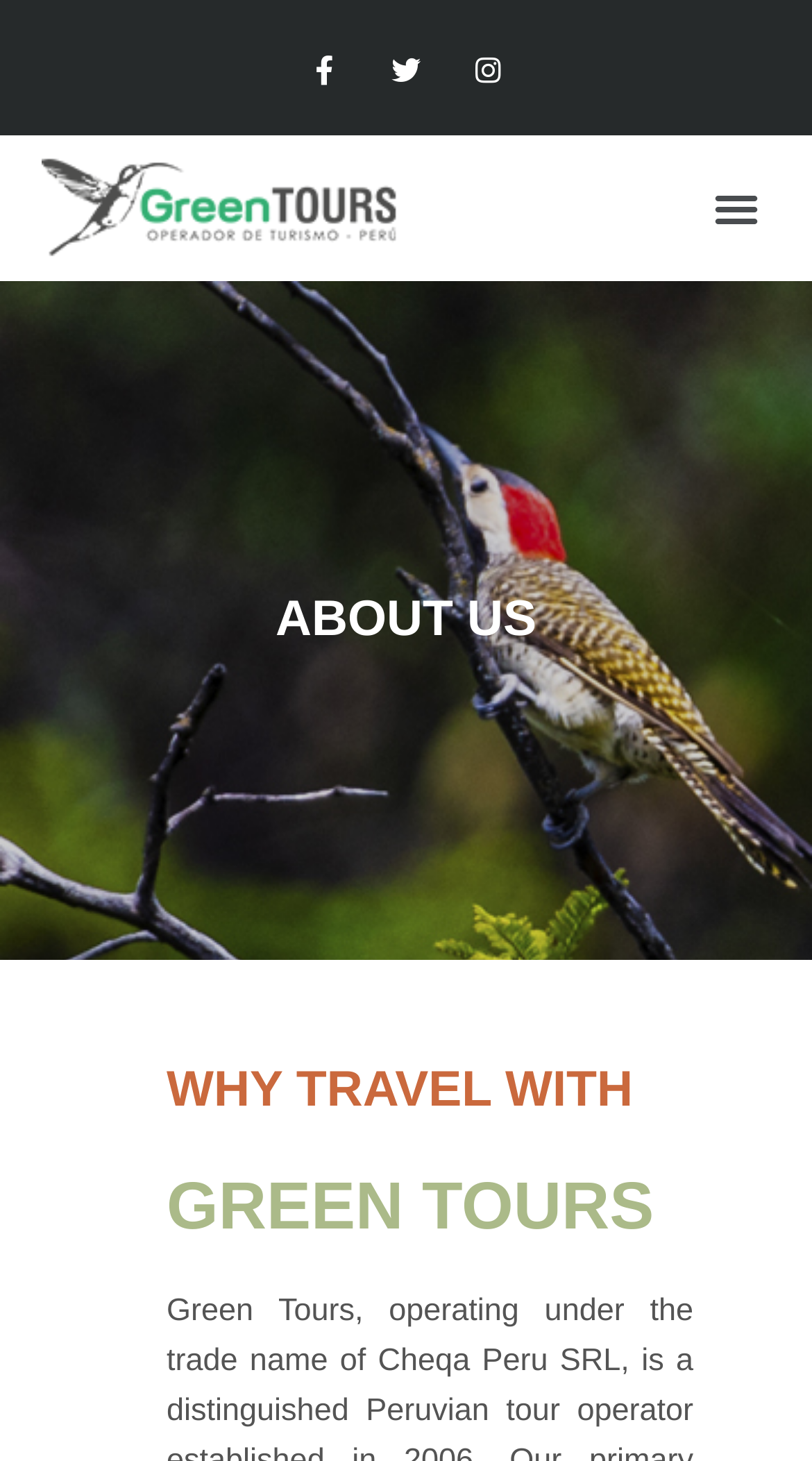Answer the following in one word or a short phrase: 
What is the social media platform with the 'f' icon?

Facebook